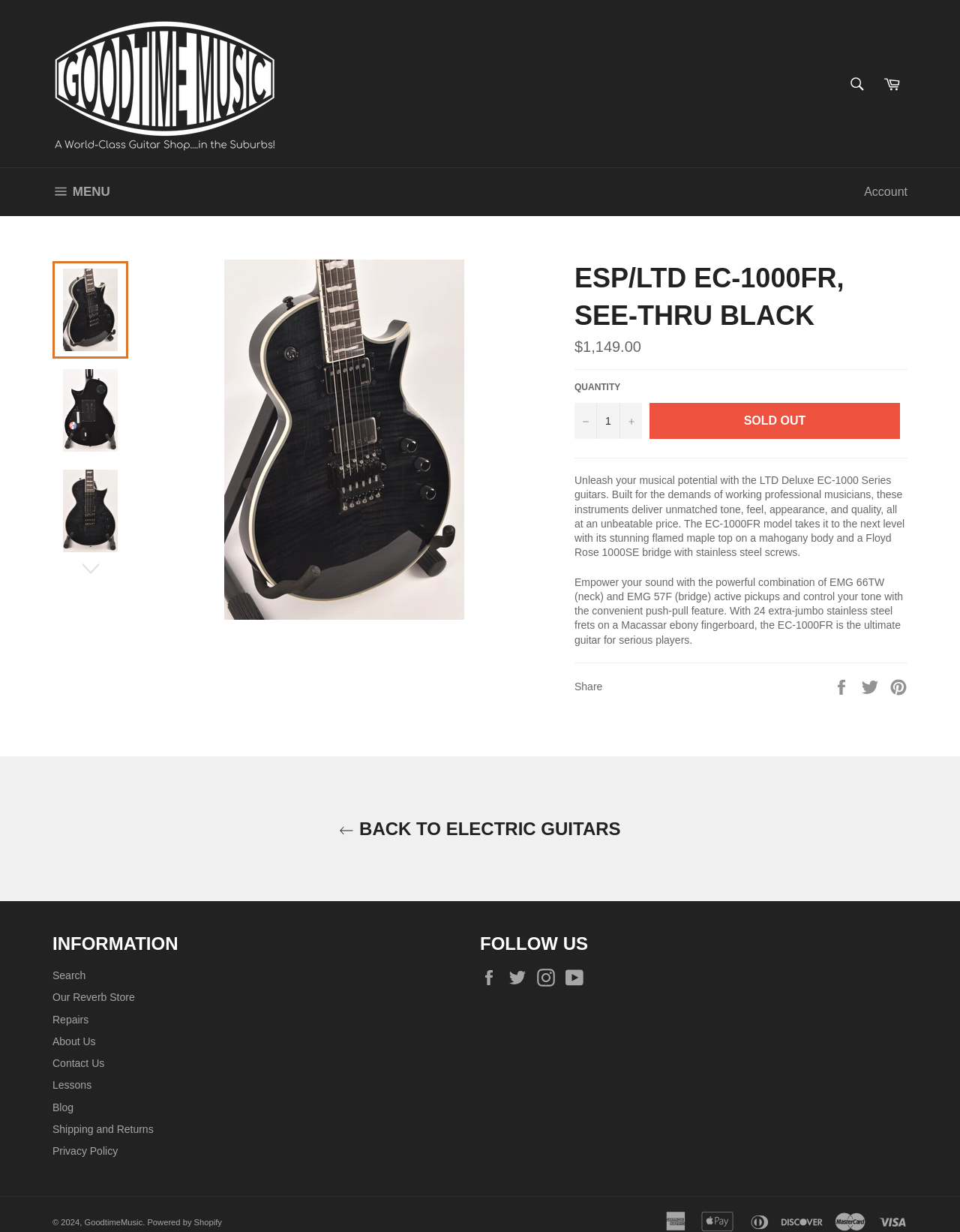Find the bounding box coordinates of the area to click in order to follow the instruction: "View account information".

[0.892, 0.137, 0.953, 0.175]